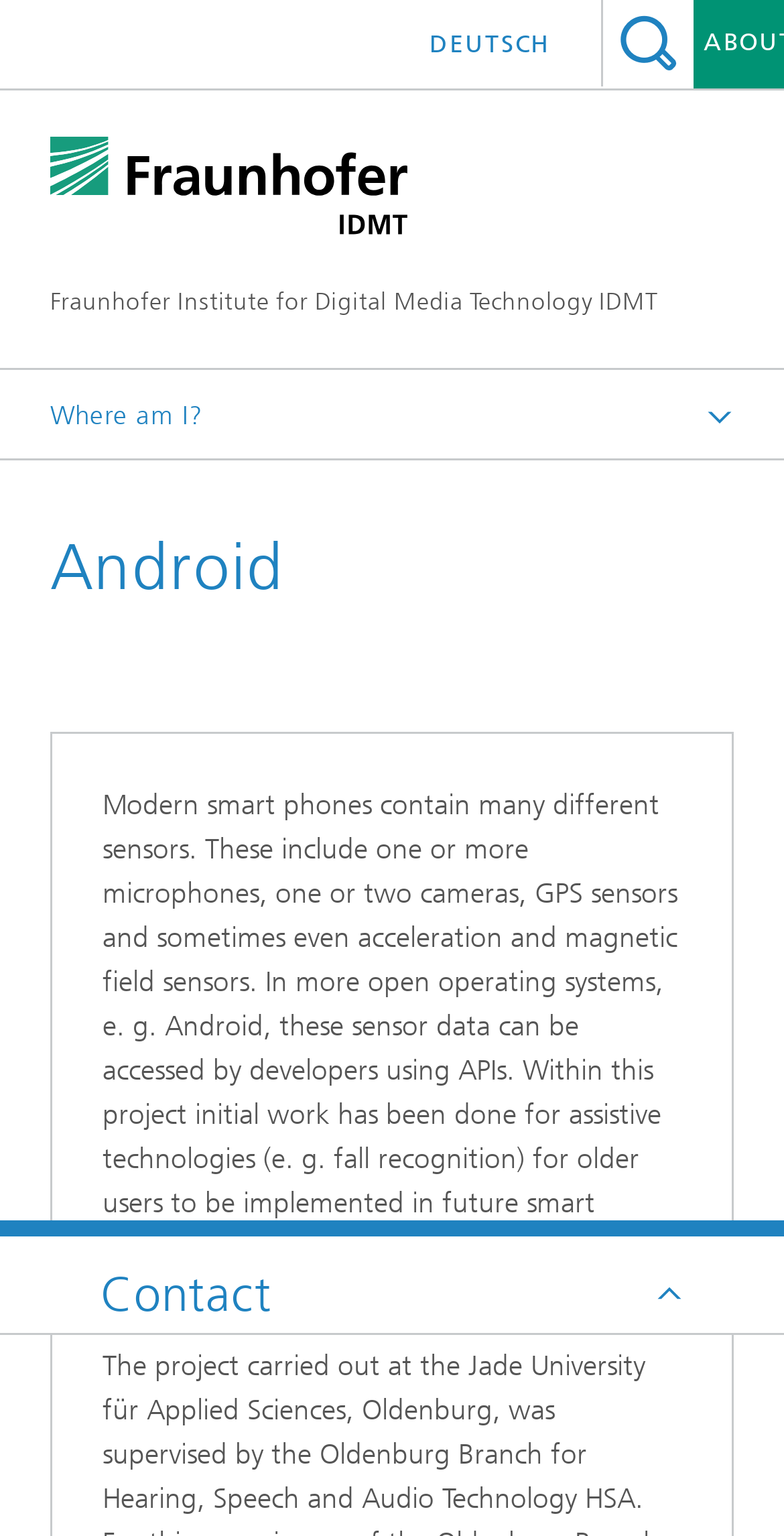What is the name of the institute?
Examine the image and provide an in-depth answer to the question.

I found the answer by looking at the link element with the text 'Fraunhofer Institute for Digital Media Technology IDMT' which is located at the top of the webpage.